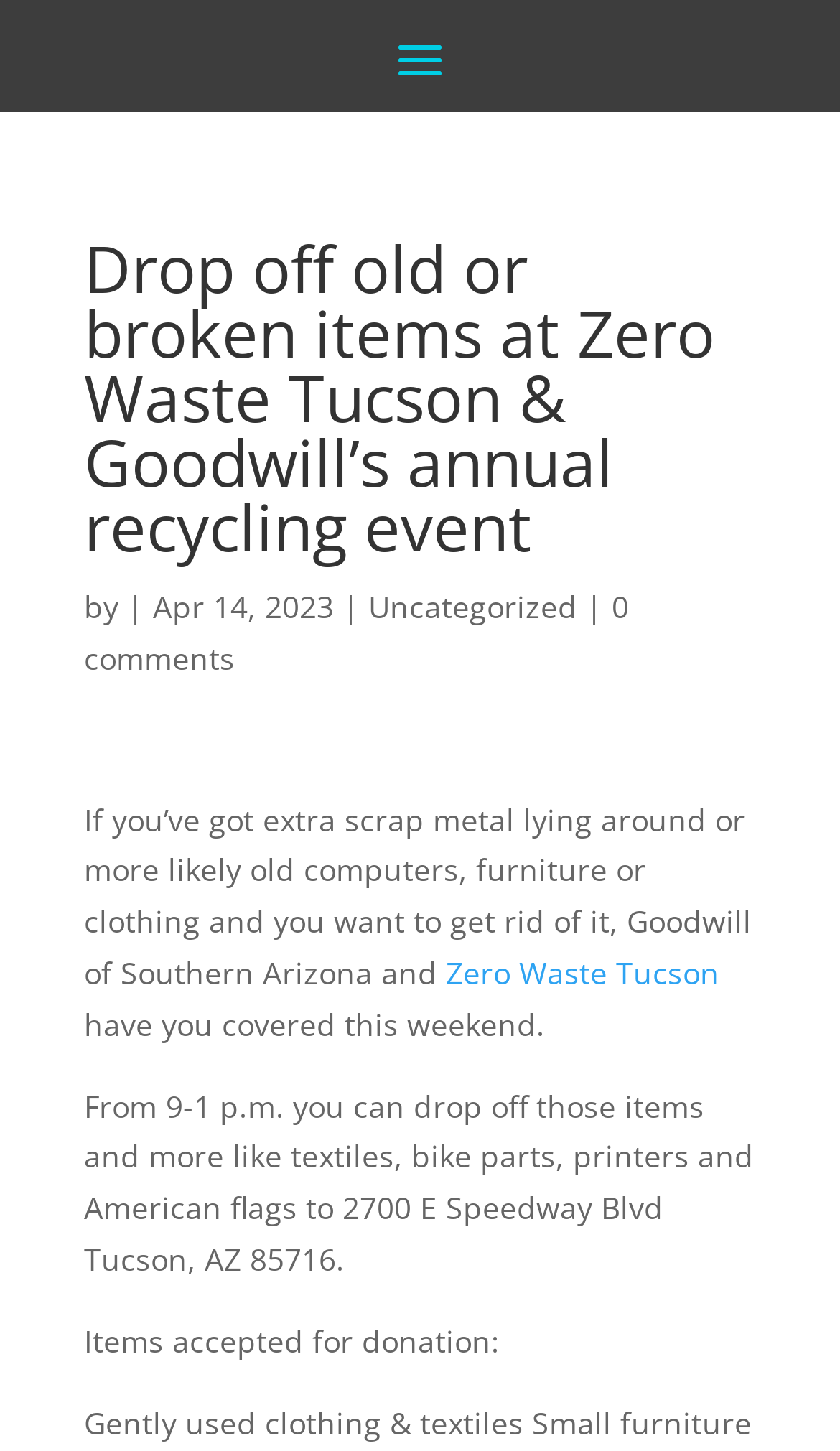Given the webpage screenshot and the description, determine the bounding box coordinates (top-left x, top-left y, bottom-right x, bottom-right y) that define the location of the UI element matching this description: 0 comments

[0.1, 0.404, 0.749, 0.467]